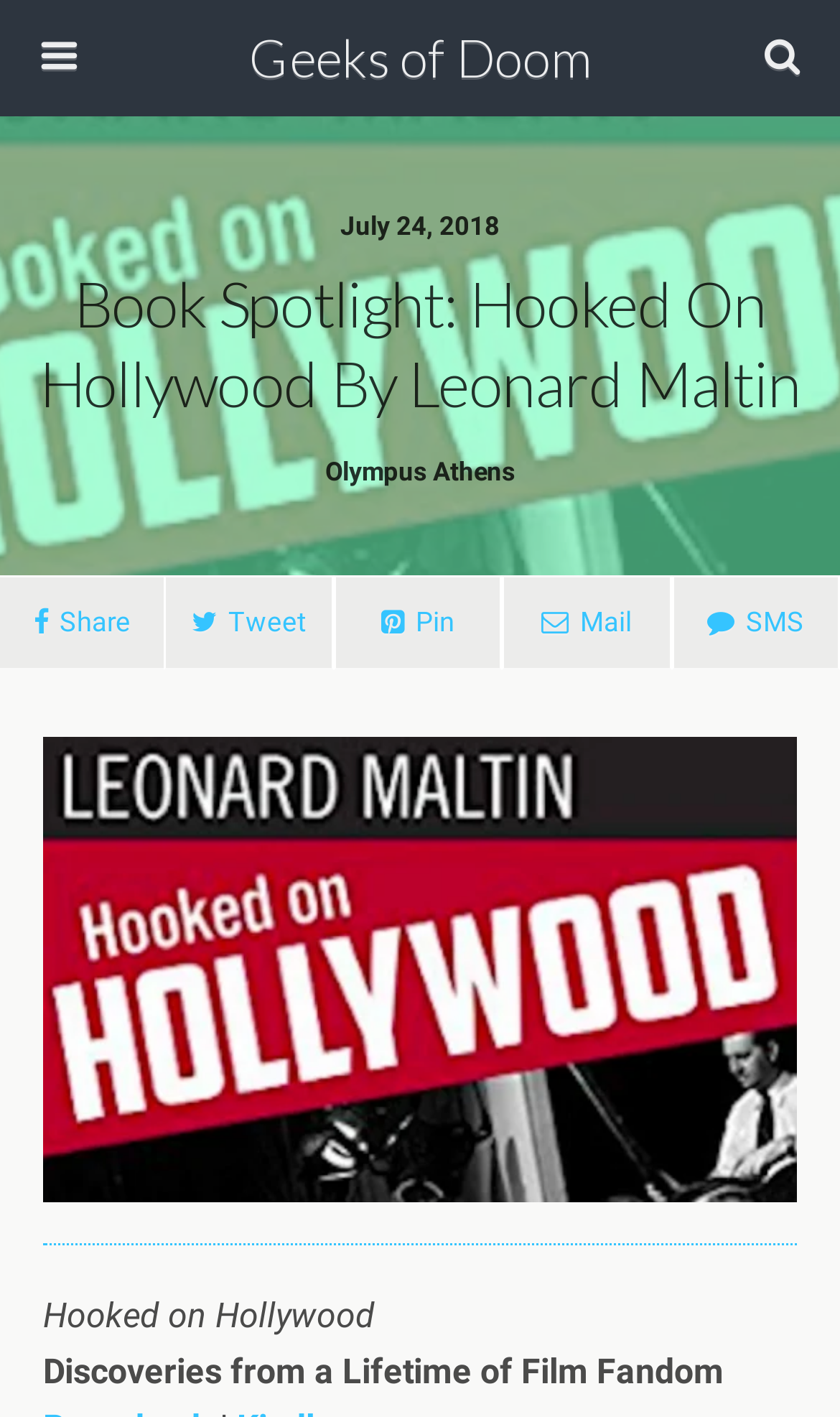What is the name of the author of the book? Refer to the image and provide a one-word or short phrase answer.

Leonard Maltin